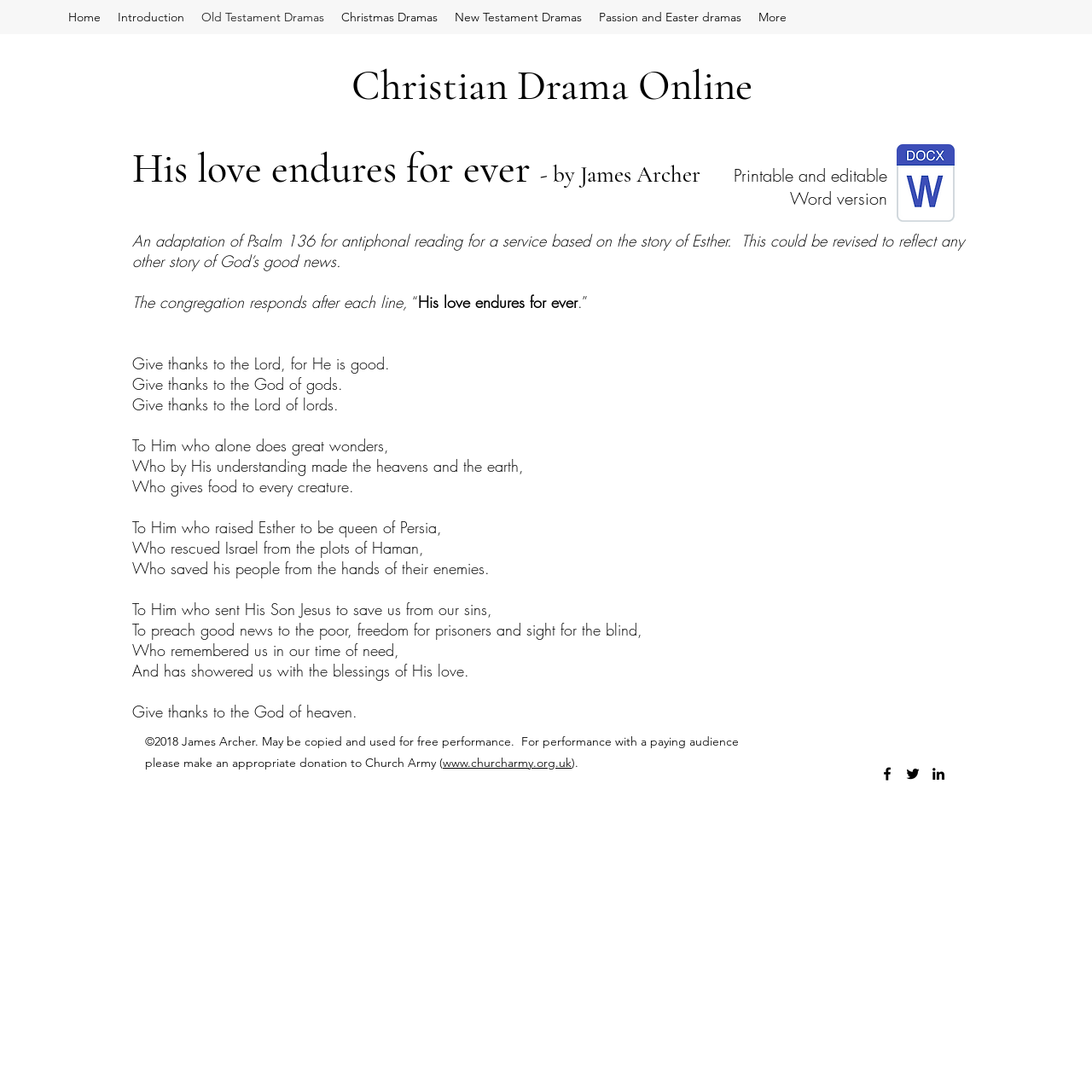Could you specify the bounding box coordinates for the clickable section to complete the following instruction: "Go to Old Testament Dramas"?

[0.177, 0.004, 0.305, 0.027]